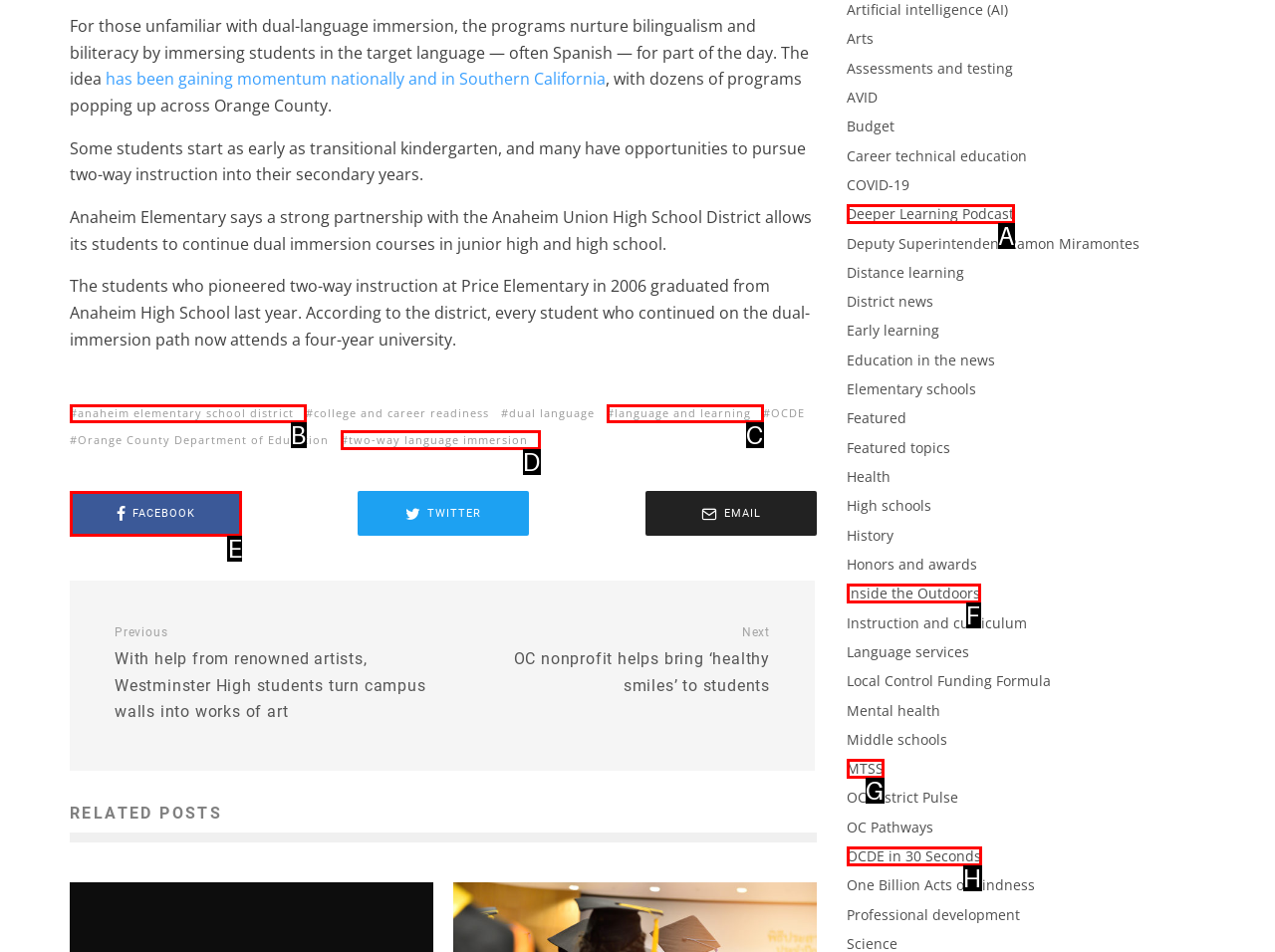Match the following description to a UI element: language and learning
Provide the letter of the matching option directly.

C